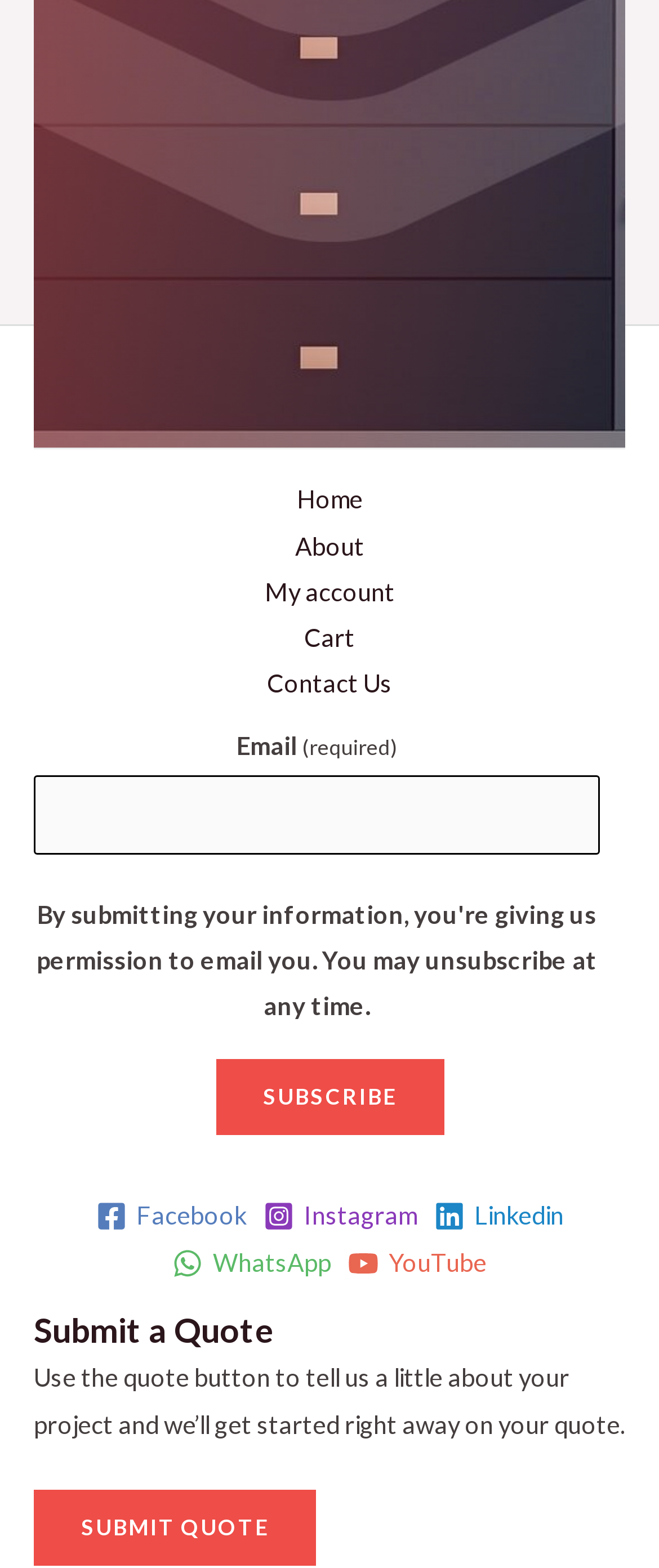What is the purpose of the 'Quick Links' navigation?
Identify the answer in the screenshot and reply with a single word or phrase.

To navigate to other pages